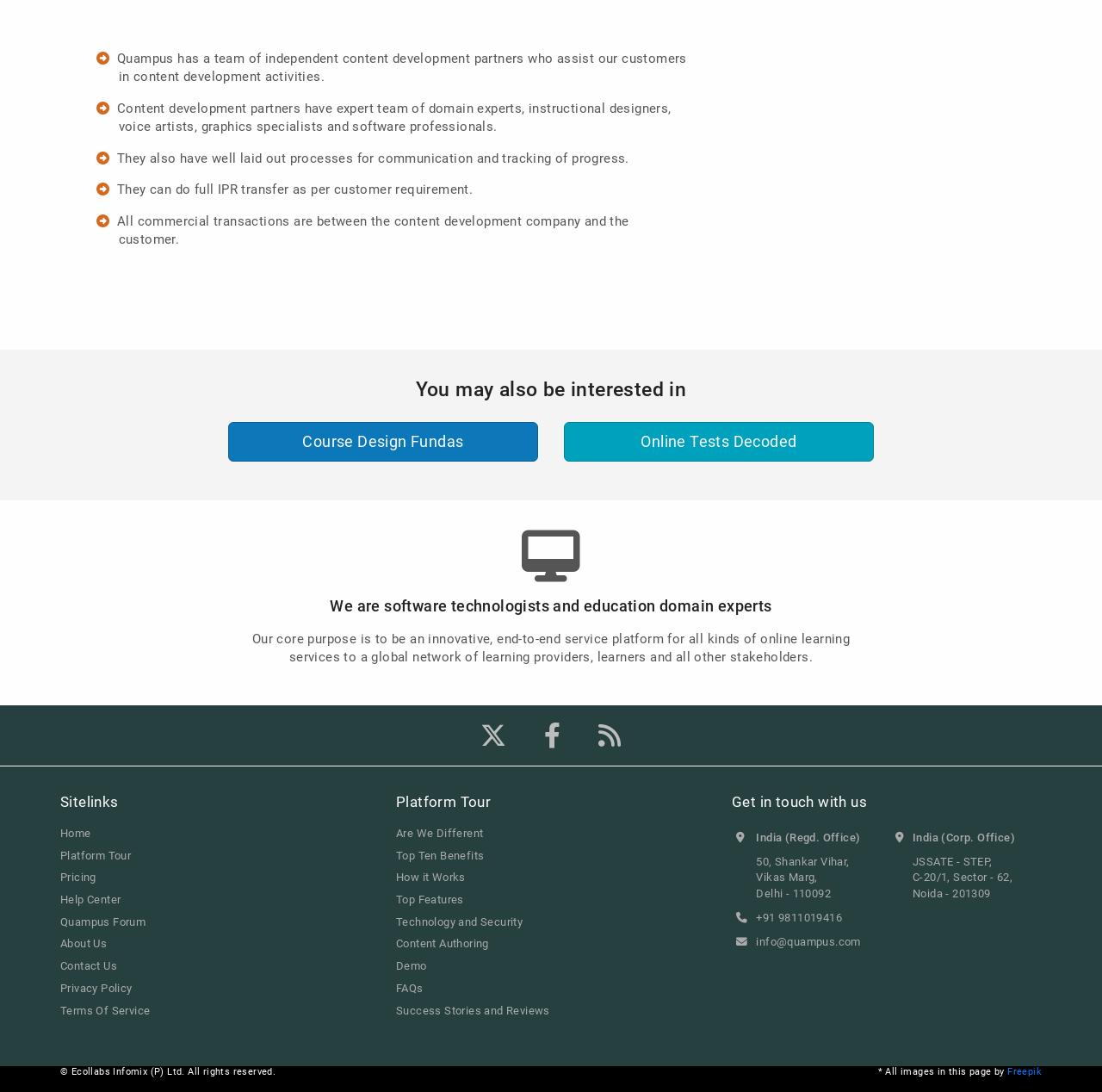Identify the bounding box coordinates of the region that needs to be clicked to carry out this instruction: "Click on 'info@quampus.com'". Provide these coordinates as four float numbers ranging from 0 to 1, i.e., [left, top, right, bottom].

[0.686, 0.856, 0.781, 0.868]